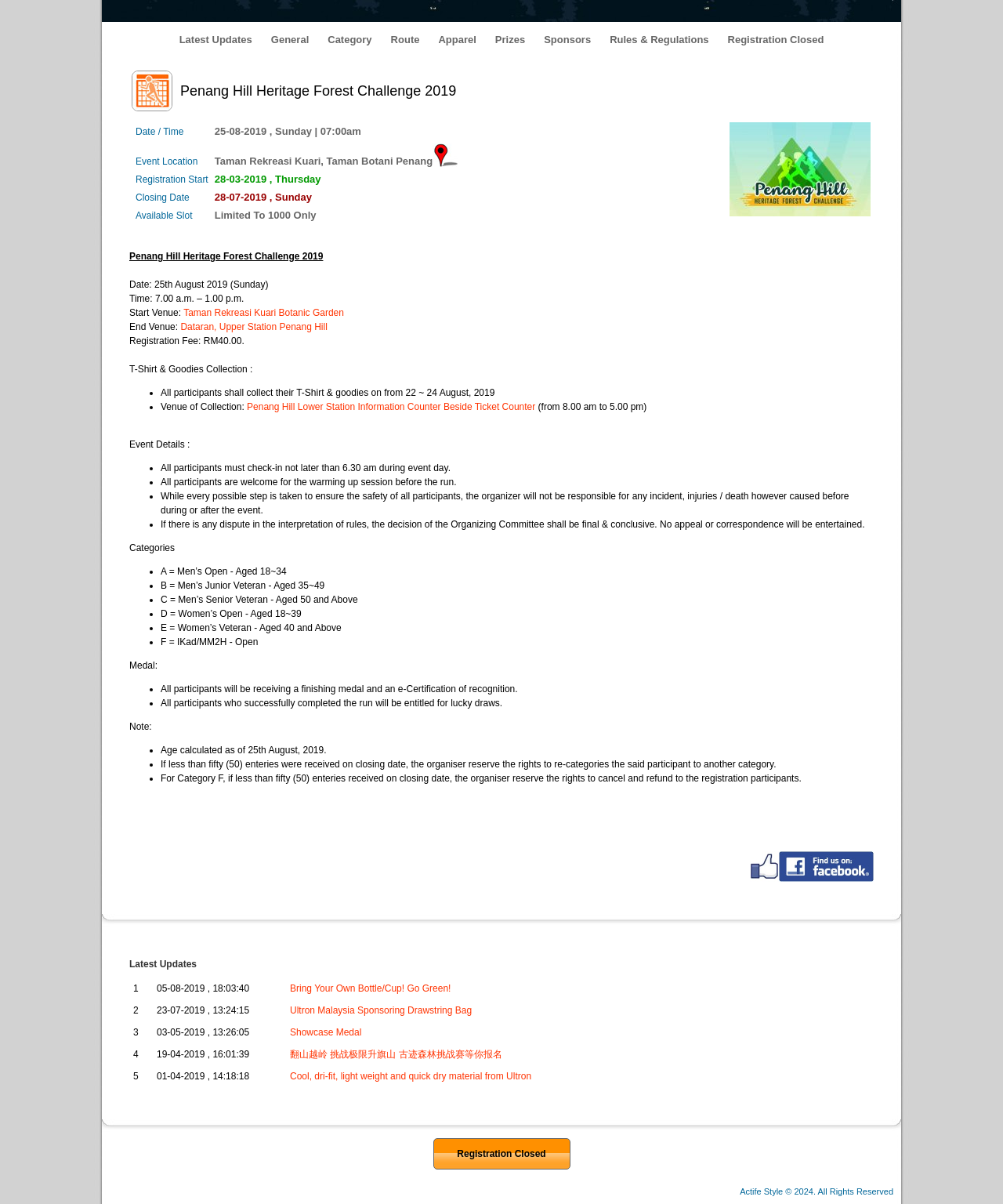Provide the bounding box coordinates of the UI element this sentence describes: "Latest Updates".

[0.179, 0.028, 0.251, 0.038]